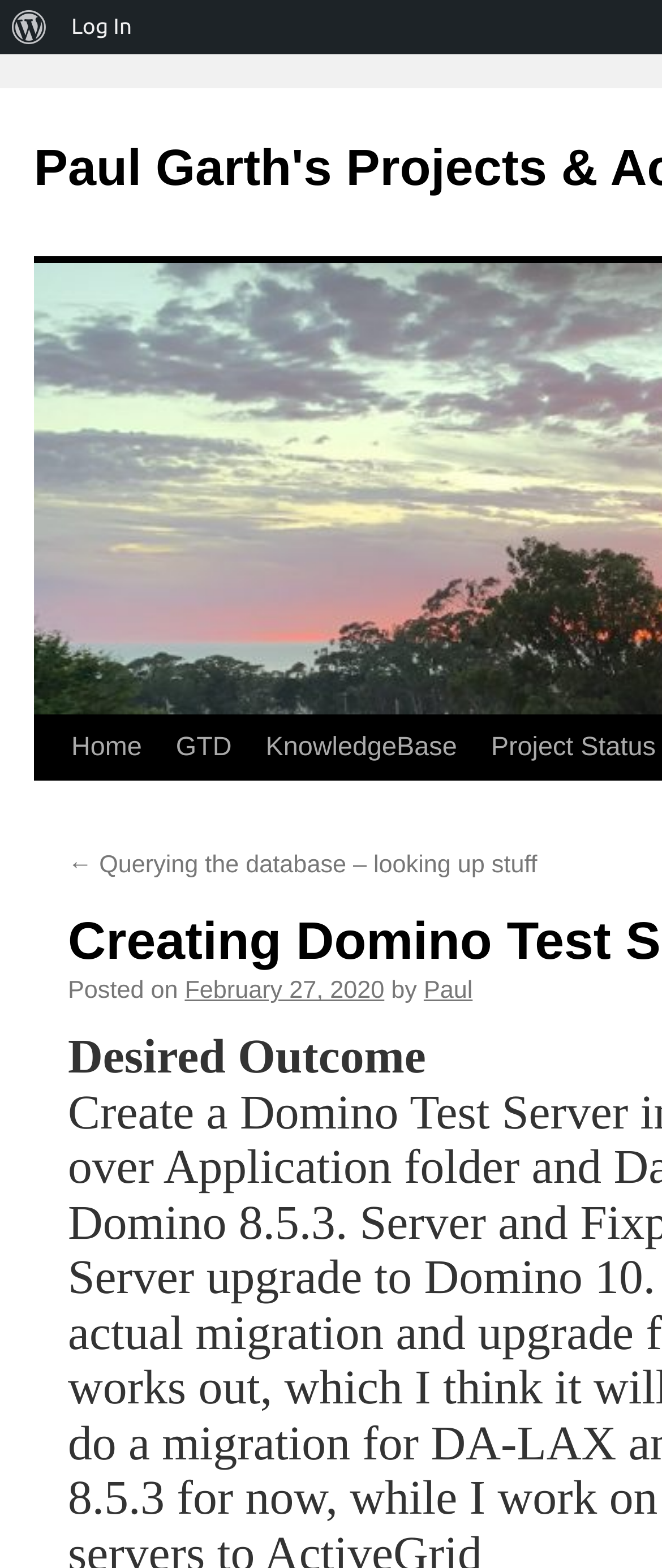What is the section title above the post?
Utilize the image to construct a detailed and well-explained answer.

I found the section title above the post by looking at the text 'Desired Outcome' which is located above the post content.